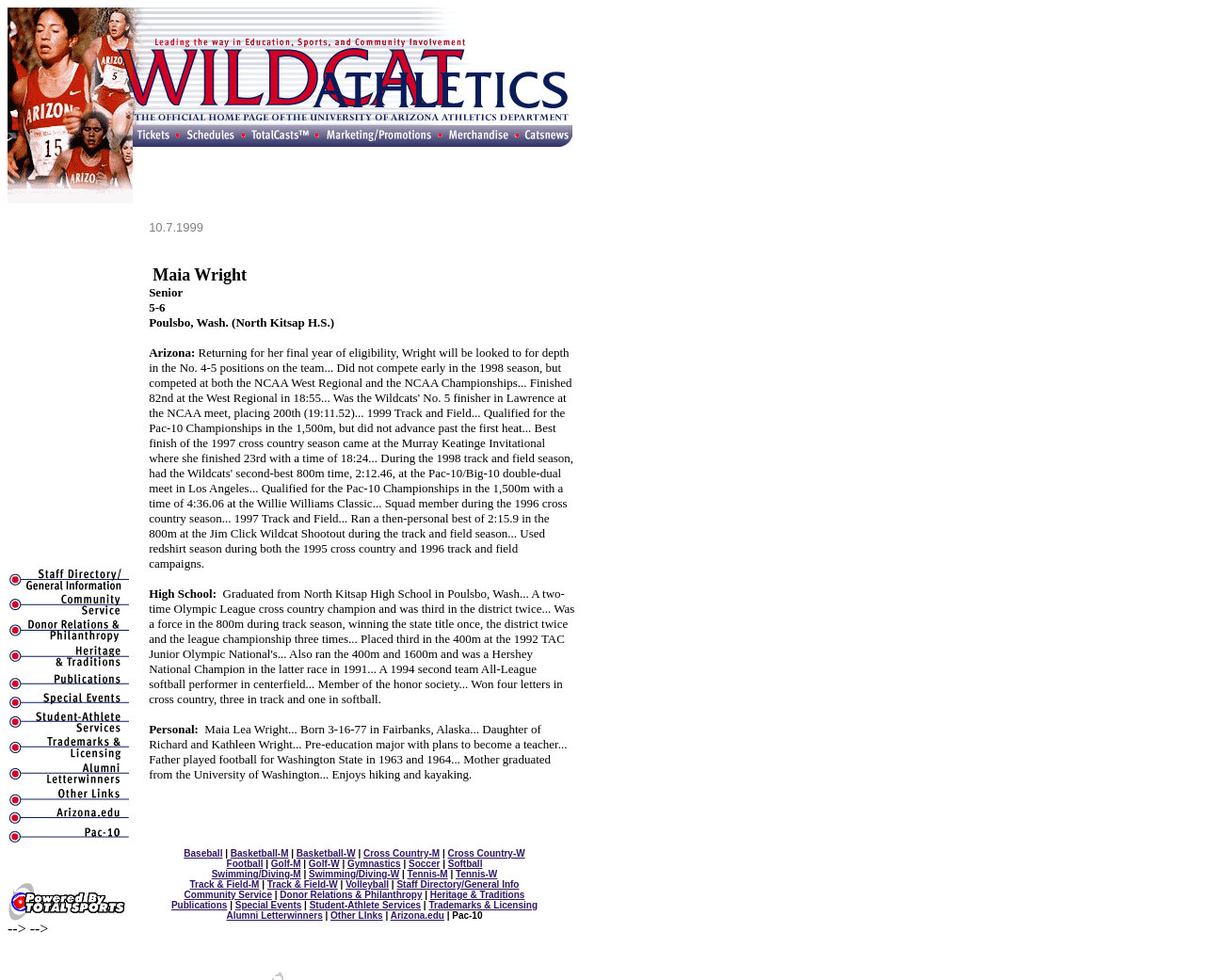What is the event where Maia Wright finished 23rd with a time of 18:24?
Using the image, give a concise answer in the form of a single word or short phrase.

Murray Keatinge Invitational